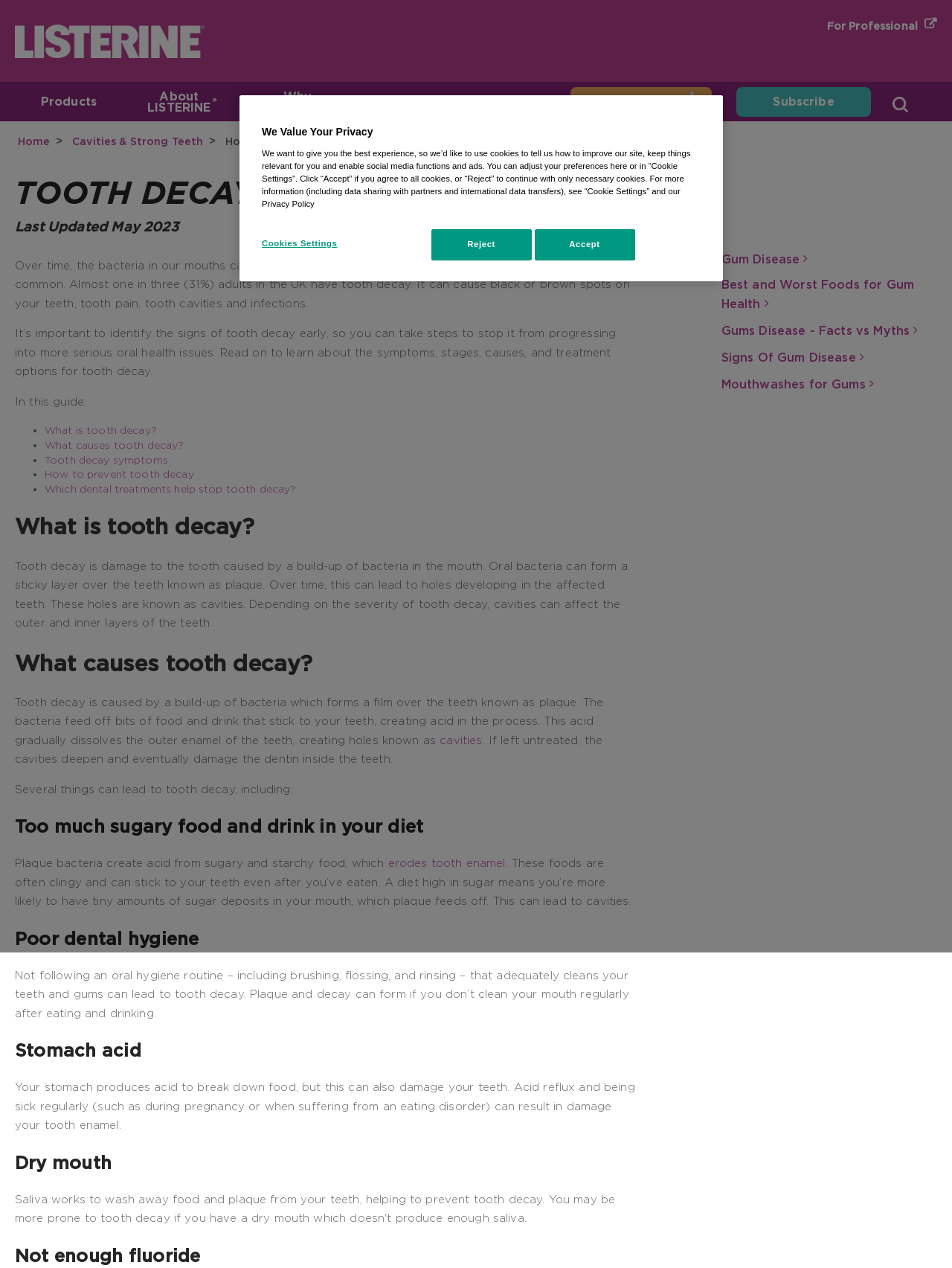Determine the bounding box coordinates for the UI element matching this description: "Tooth decay symptoms".

[0.047, 0.358, 0.176, 0.367]